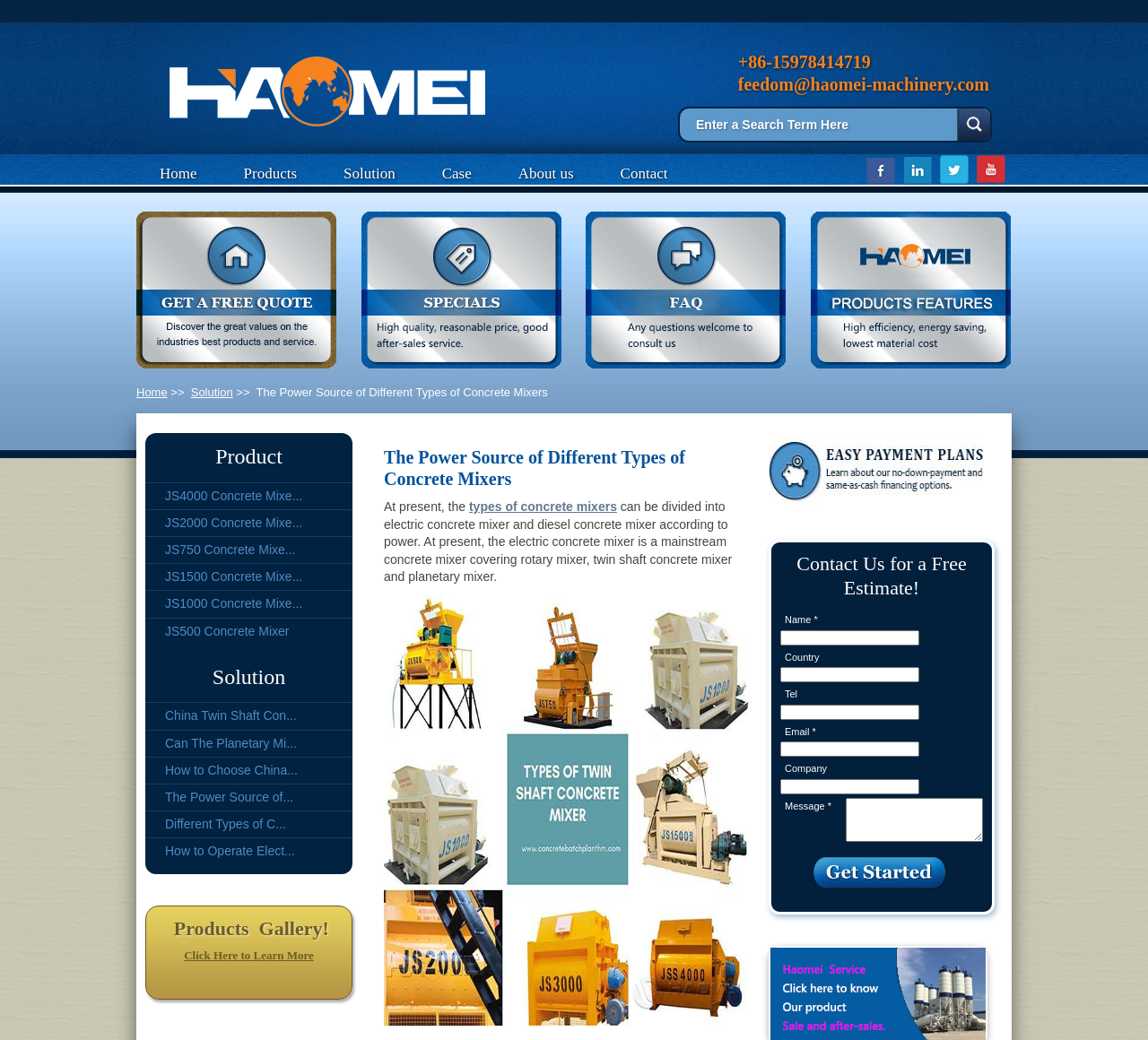What is the company name mentioned on the webpage?
Based on the screenshot, provide your answer in one word or phrase.

Haomei Machinery